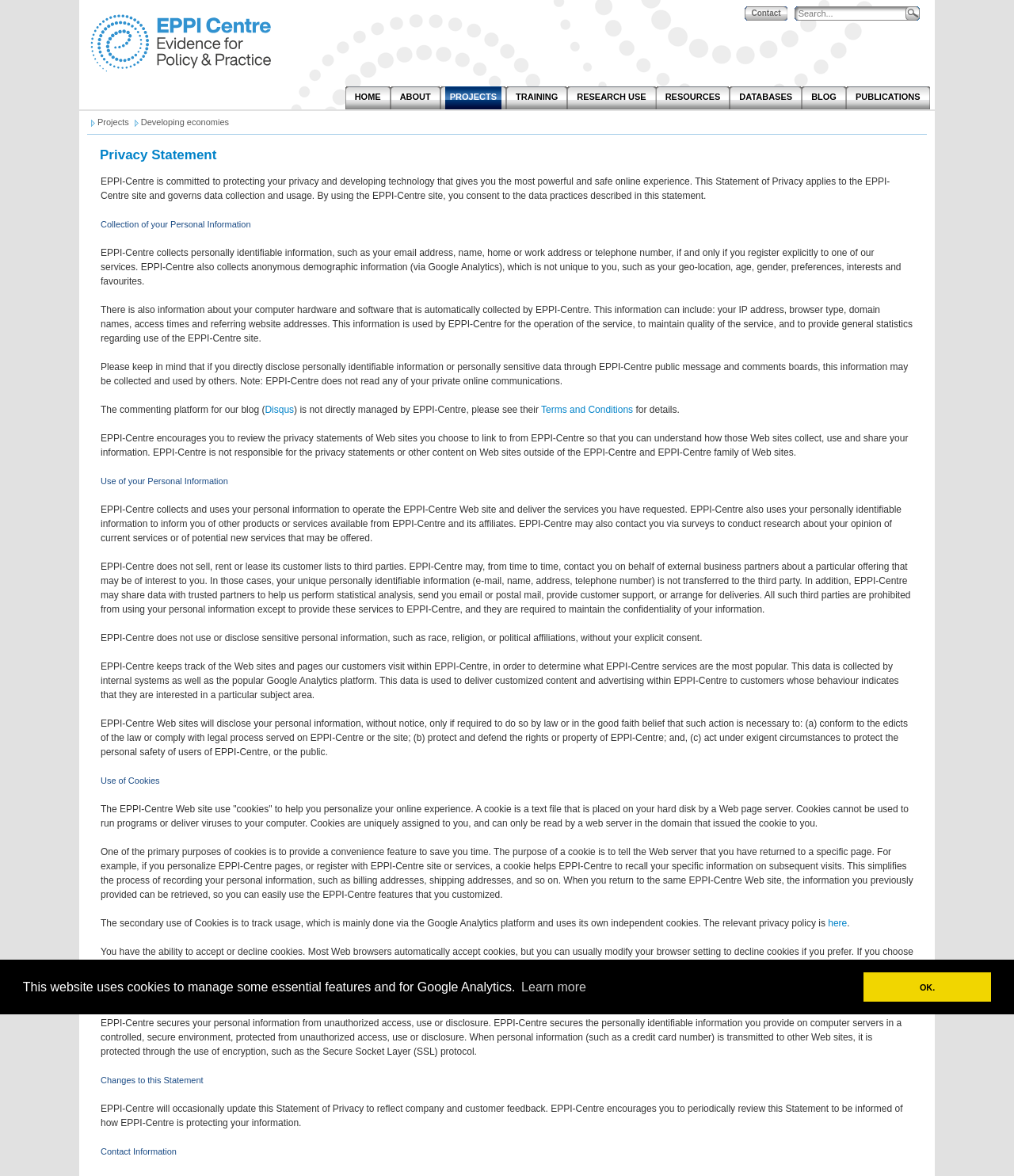Identify the bounding box coordinates of the region that should be clicked to execute the following instruction: "Click the 'Disqus' link".

[0.261, 0.344, 0.29, 0.353]